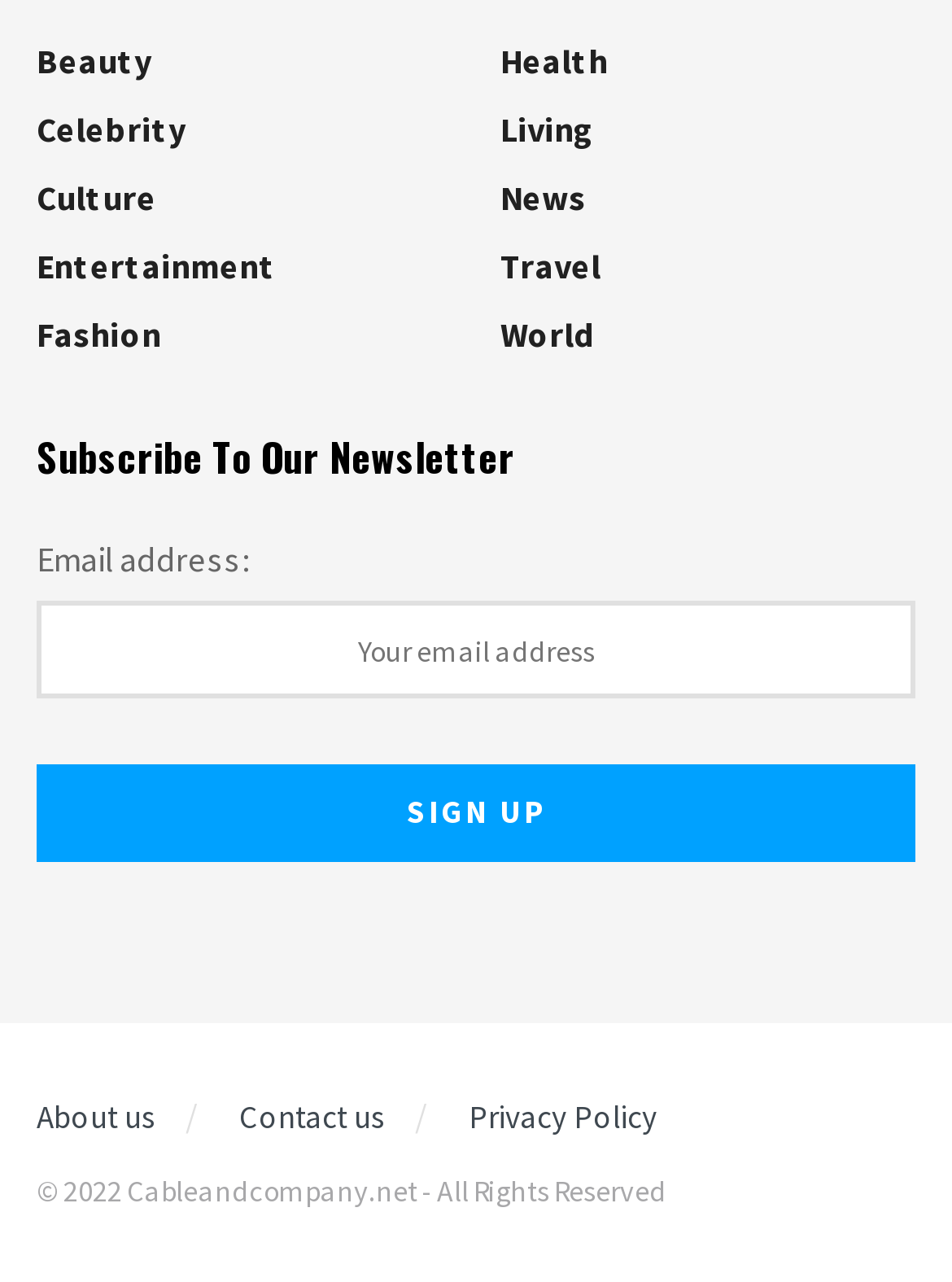Based on the description "Celebrity", find the bounding box of the specified UI element.

[0.038, 0.083, 0.195, 0.117]